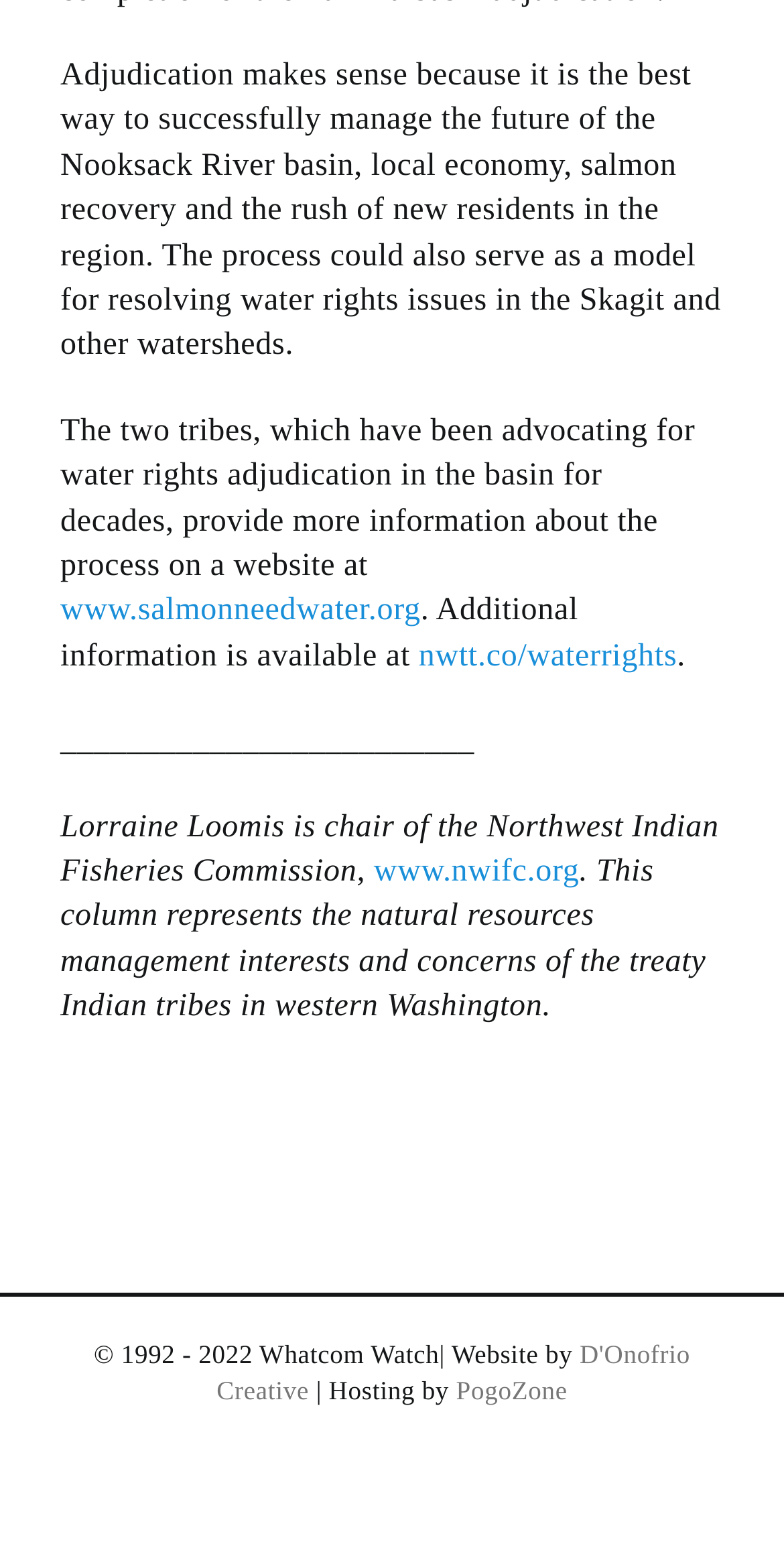Provide a one-word or one-phrase answer to the question:
Who is the chair of the Northwest Indian Fisheries Commission?

Lorraine Loomis